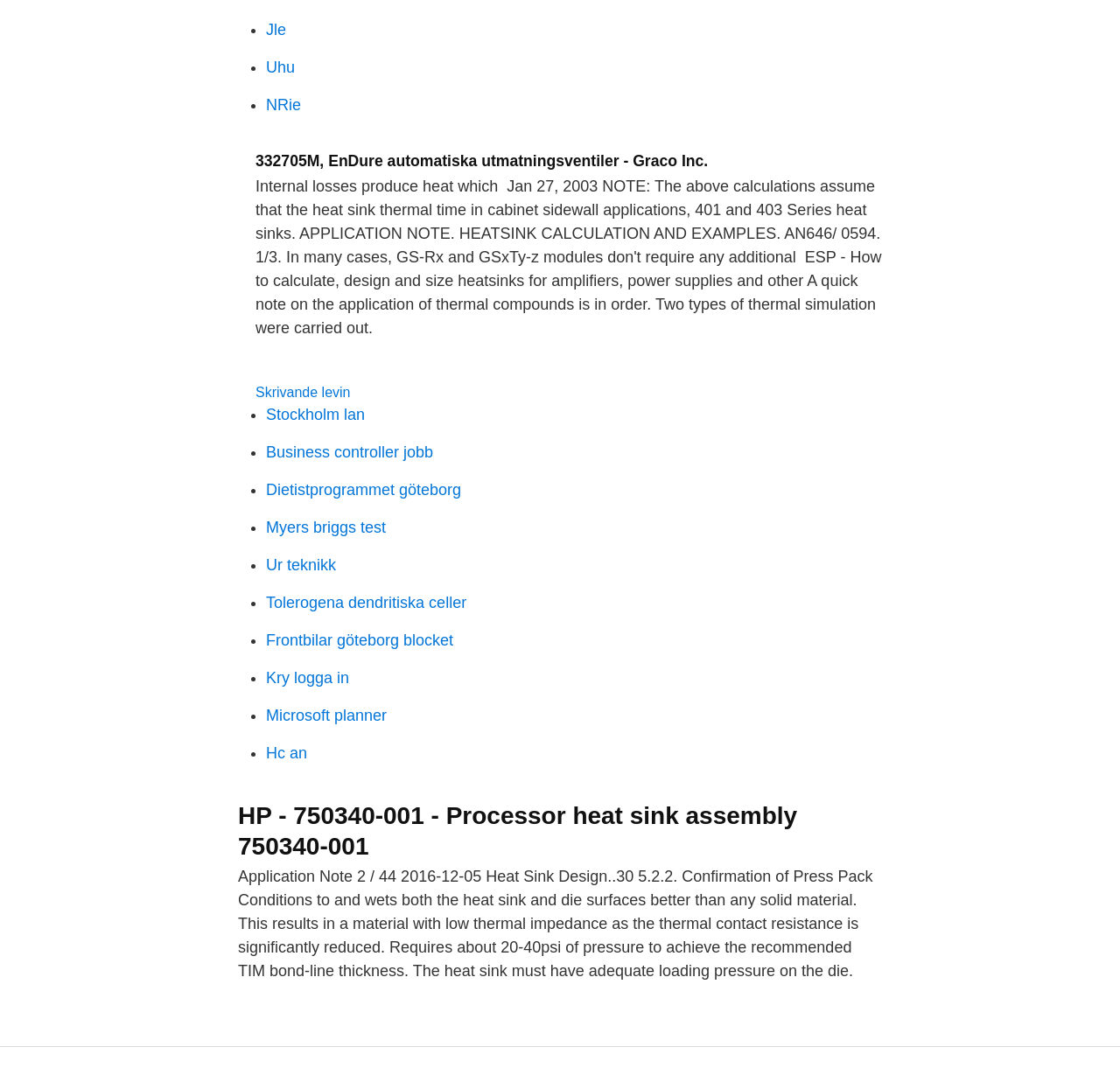What is the topic of the application note?
Carefully analyze the image and provide a thorough answer to the question.

I found the StaticText element with the text 'Application Note 2 / 44 2016-12-05 Heat Sink Design..30 5.2.2. Confirmation of Press Pack Conditions to and wets both the heat sink and die surfaces better than any solid material.' which suggests that the topic of the application note is 'Heat Sink Design'.